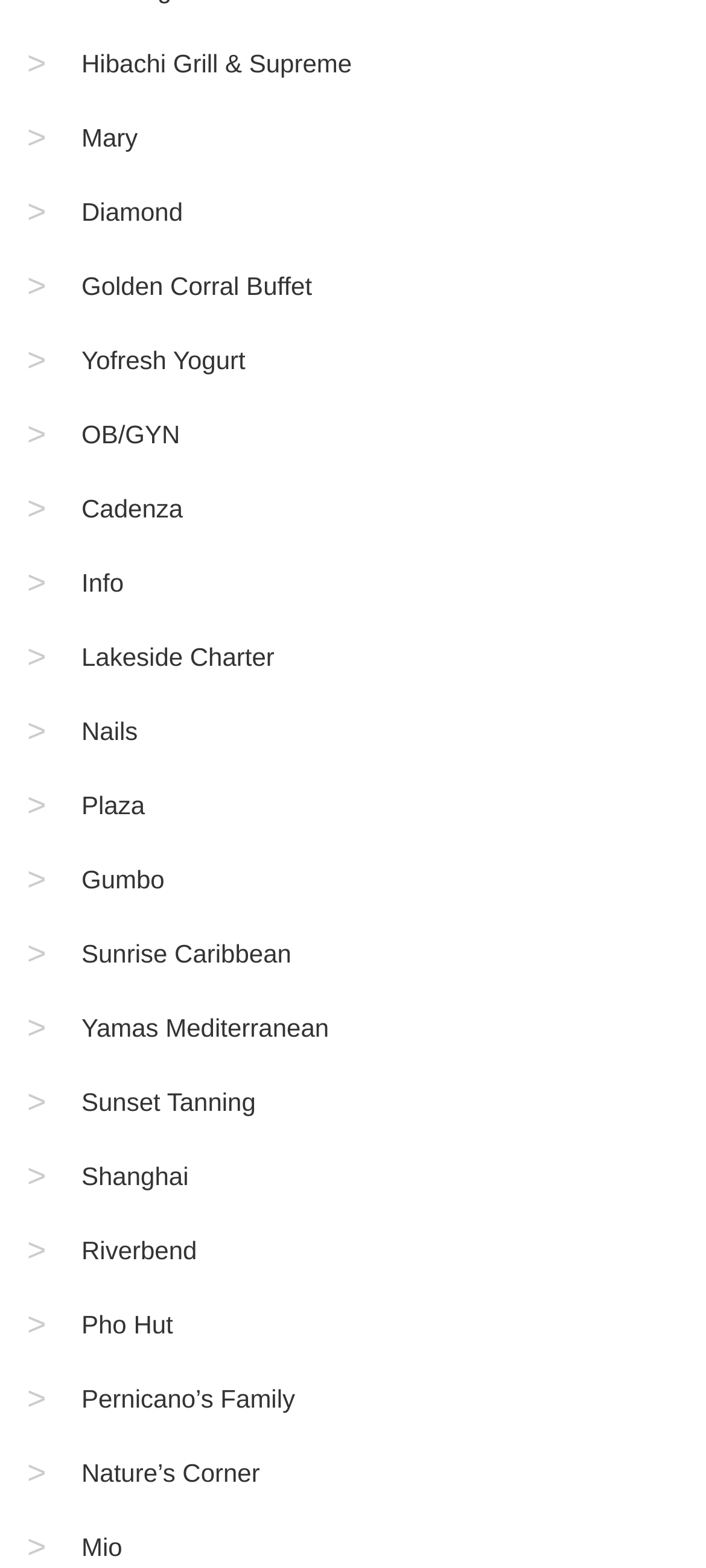Give a concise answer using one word or a phrase to the following question:
Is there a link related to a medical service?

Yes